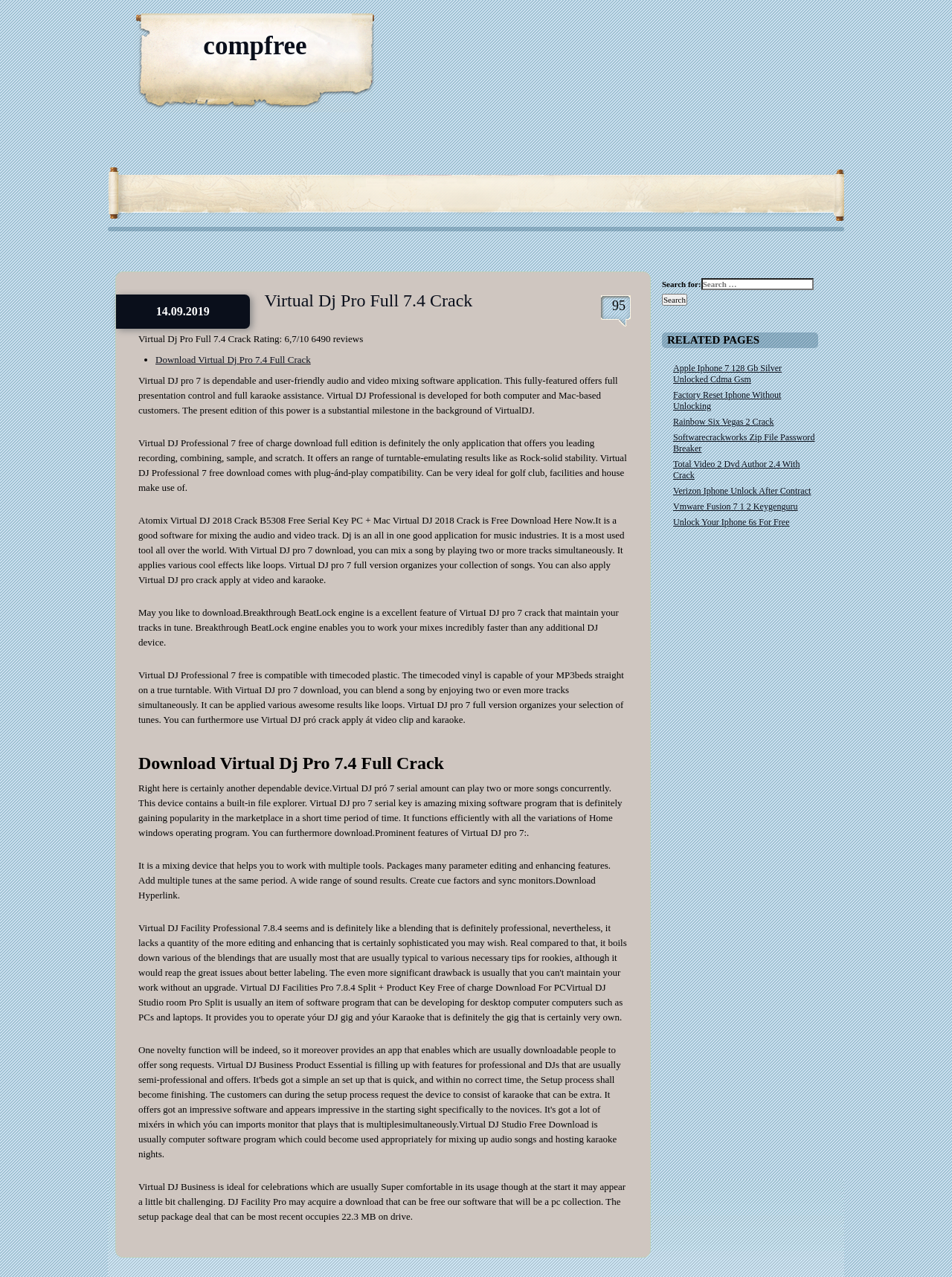Locate the bounding box coordinates of the clickable part needed for the task: "Read the post about promoting gender equality in the workplace".

None